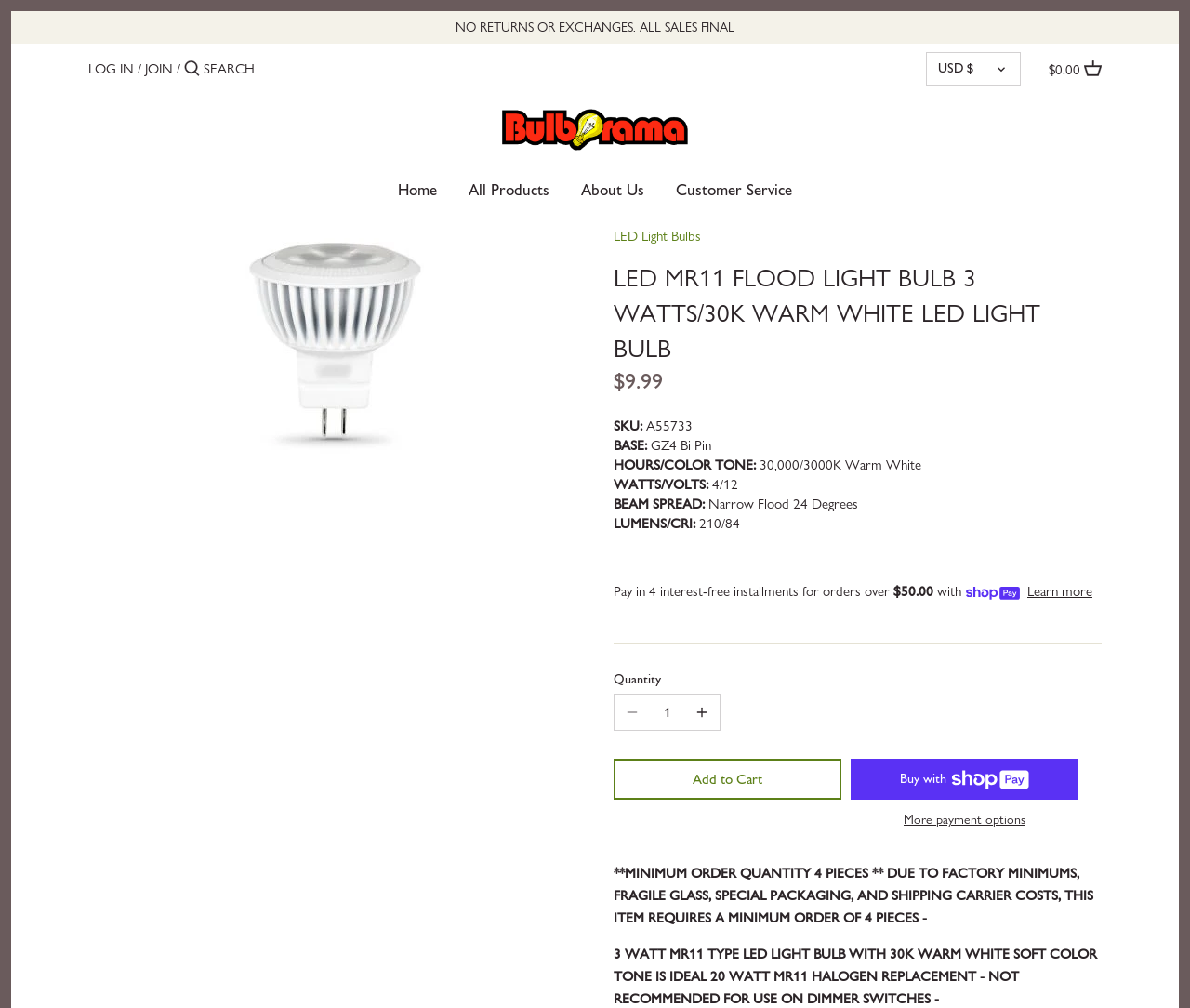Locate the bounding box coordinates of the element that should be clicked to fulfill the instruction: "learn more about payment options".

[0.863, 0.578, 0.918, 0.597]